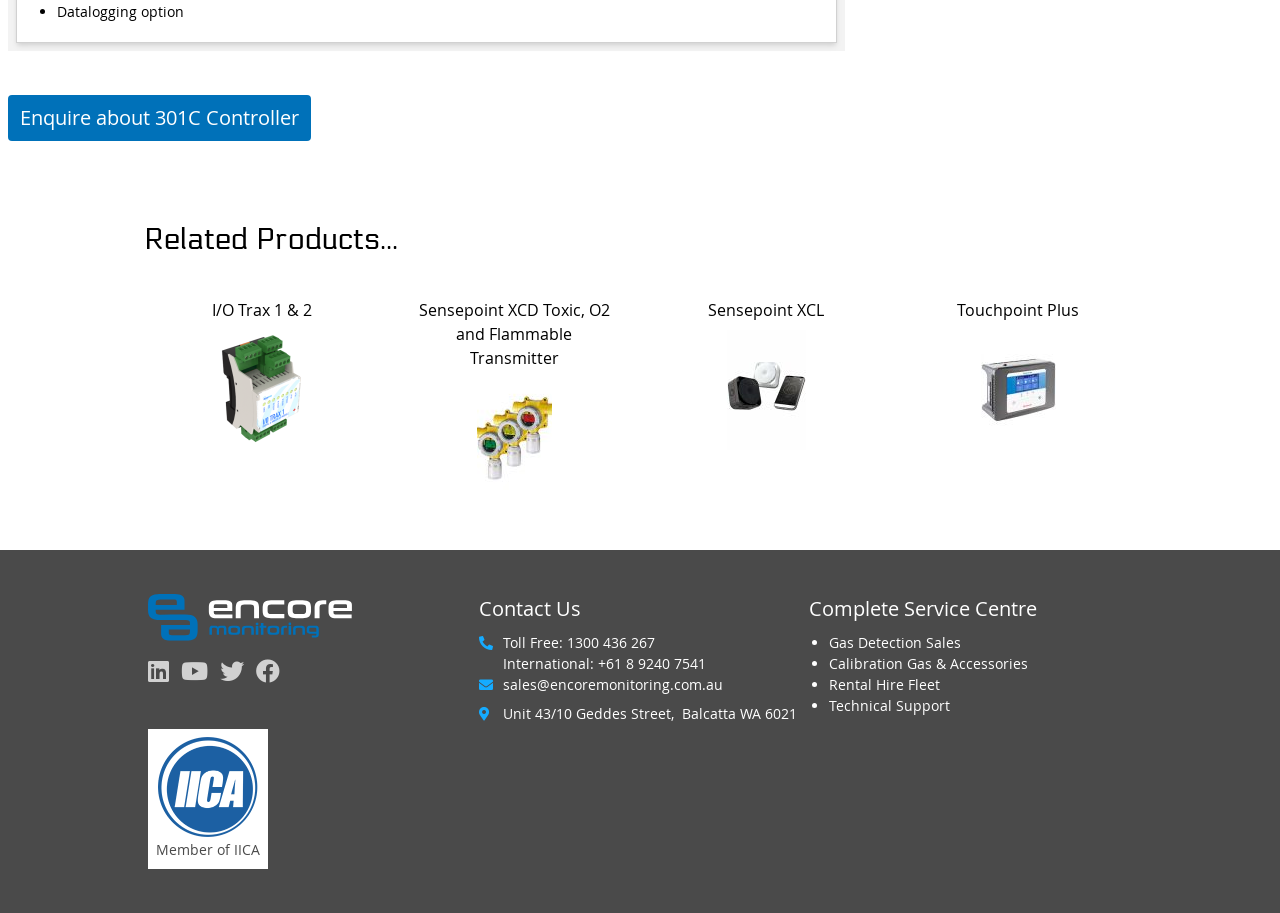Find the bounding box coordinates of the element you need to click on to perform this action: 'Find a Rehab Center'. The coordinates should be represented by four float values between 0 and 1, in the format [left, top, right, bottom].

None